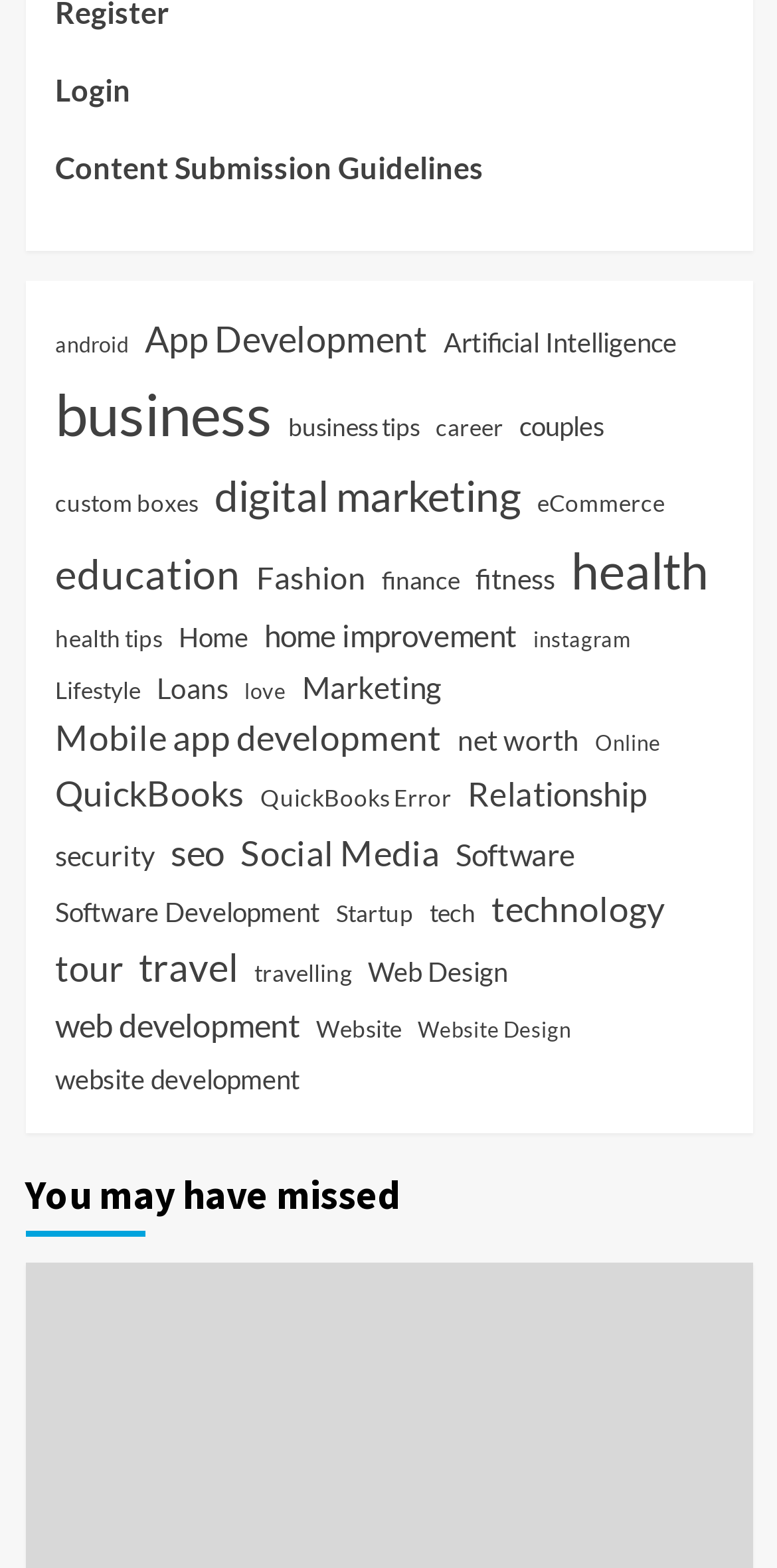Provide the bounding box coordinates of the HTML element described by the text: "Mobile app development".

[0.071, 0.454, 0.568, 0.49]